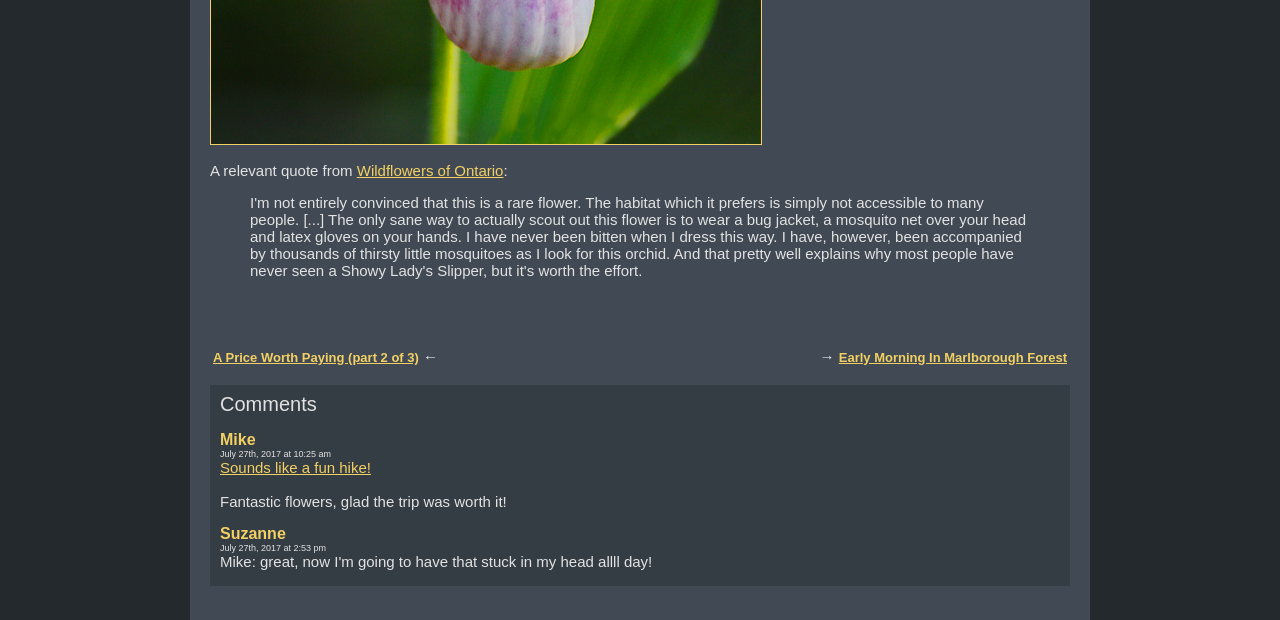Determine the bounding box coordinates of the UI element described by: "Wildflowers of Ontario".

[0.279, 0.261, 0.393, 0.289]